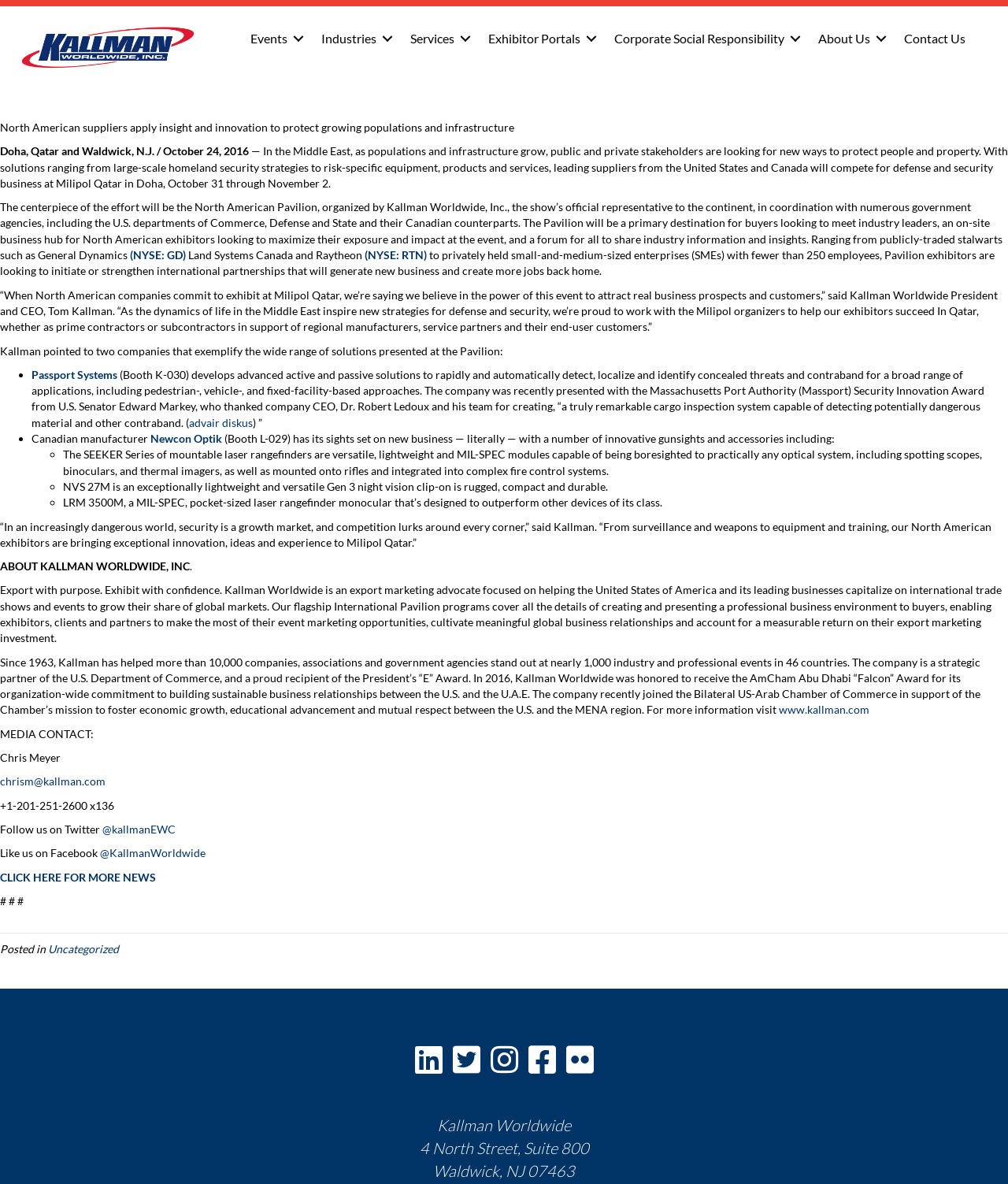Please locate the bounding box coordinates of the element that should be clicked to complete the given instruction: "Choose your 'Goal'".

None